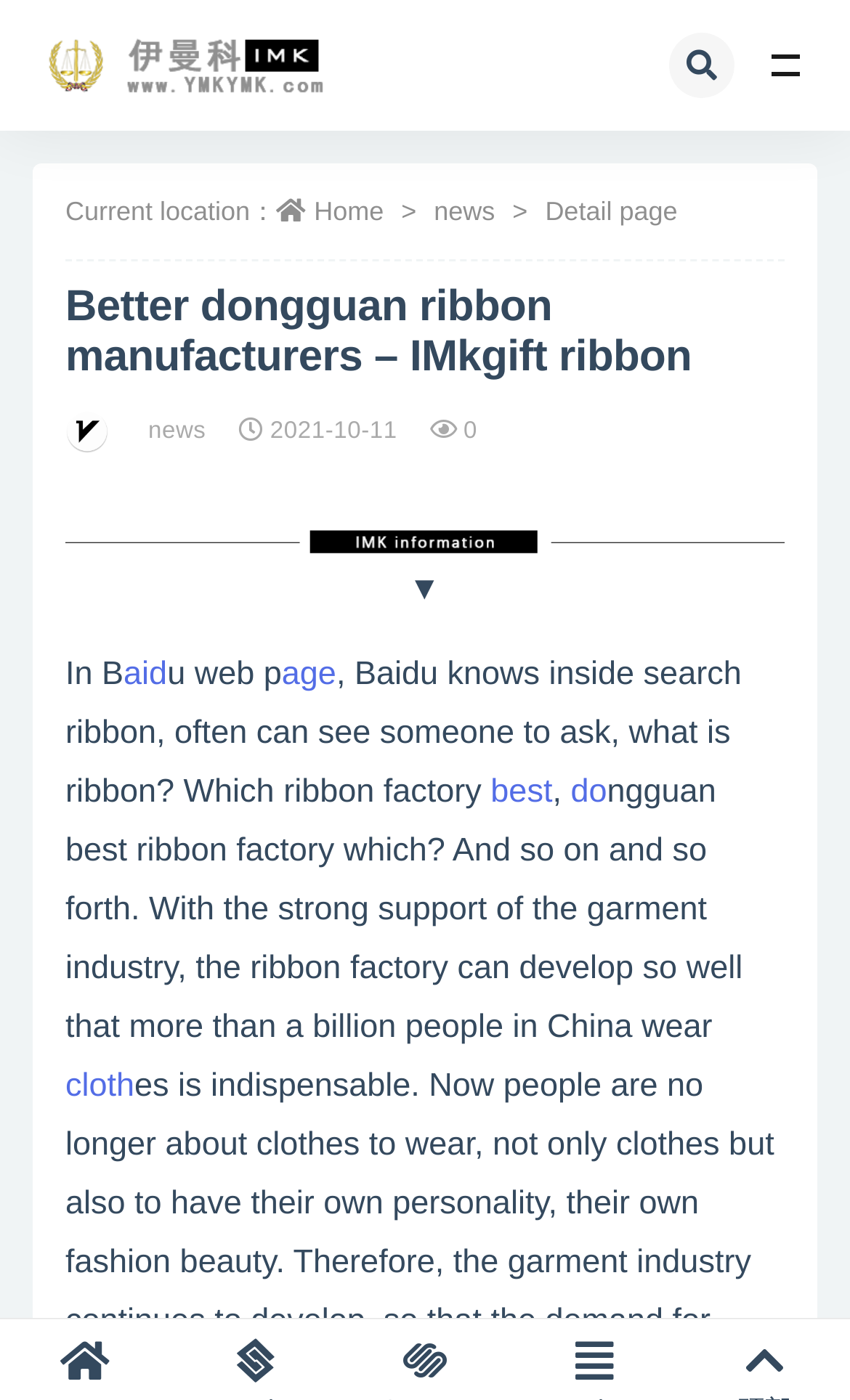Please provide the bounding box coordinates for the element that needs to be clicked to perform the instruction: "Click on the 'Badge' link". The coordinates must consist of four float numbers between 0 and 1, formatted as [left, top, right, bottom].

[0.1, 0.193, 0.255, 0.24]